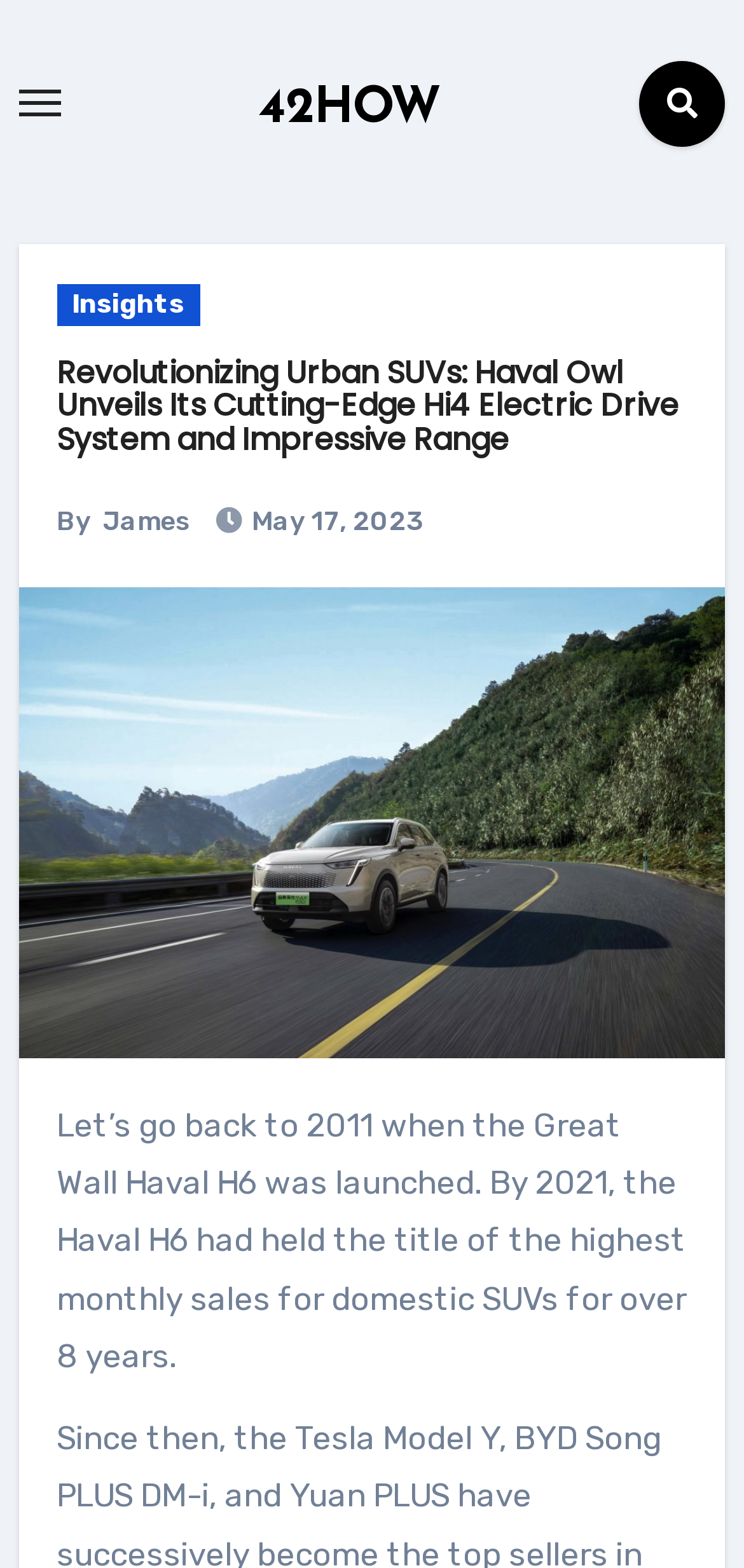Extract the main headline from the webpage and generate its text.

Revolutionizing Urban SUVs: Haval Owl Unveils Its Cutting-Edge Hi4 Electric Drive System and Impressive Range